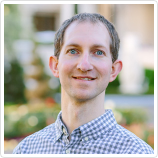Answer the question below using just one word or a short phrase: 
Is the setting of the image indoors?

No